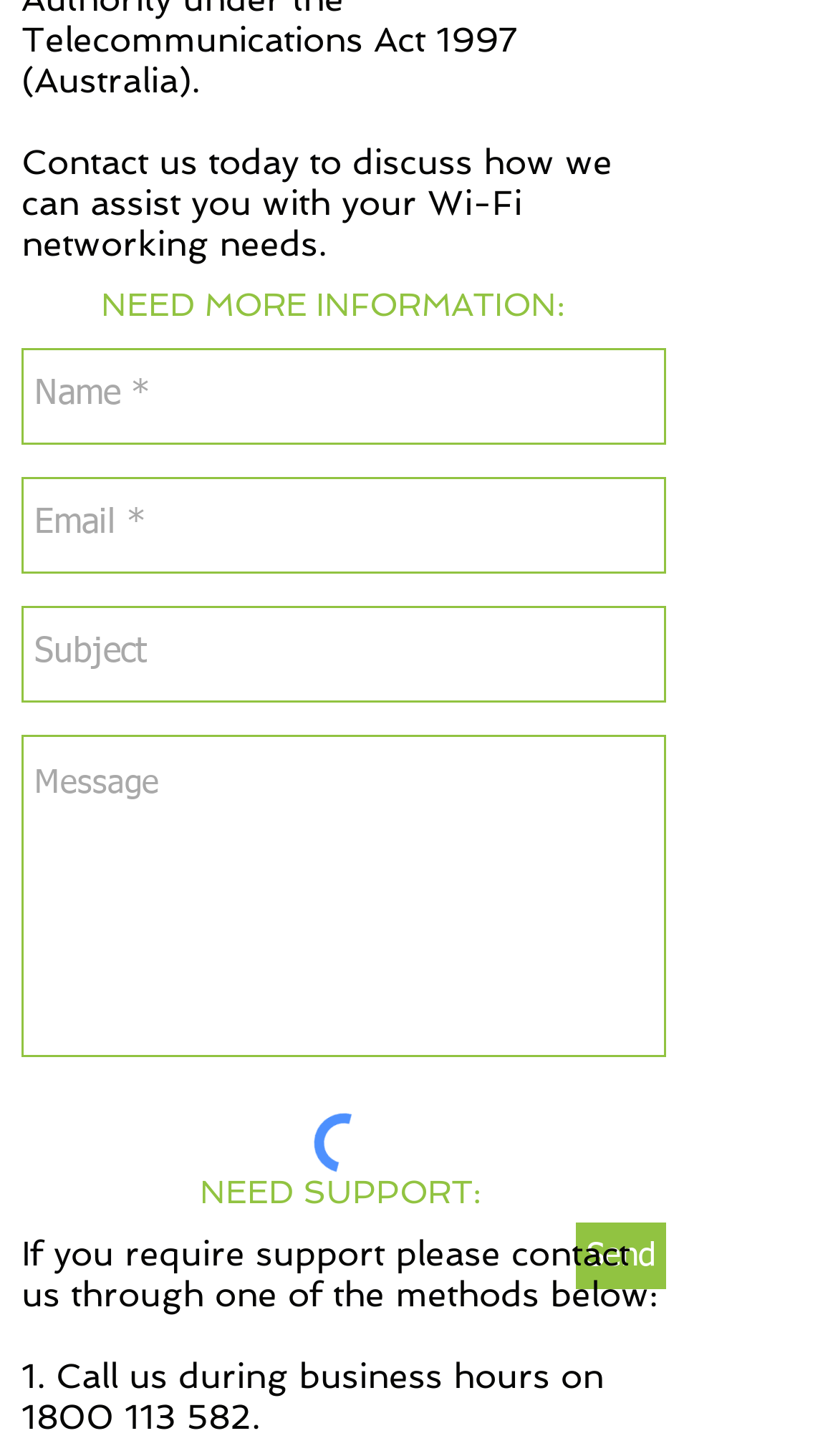Using the element description: "Send", determine the bounding box coordinates for the specified UI element. The coordinates should be four float numbers between 0 and 1, [left, top, right, bottom].

[0.687, 0.84, 0.795, 0.885]